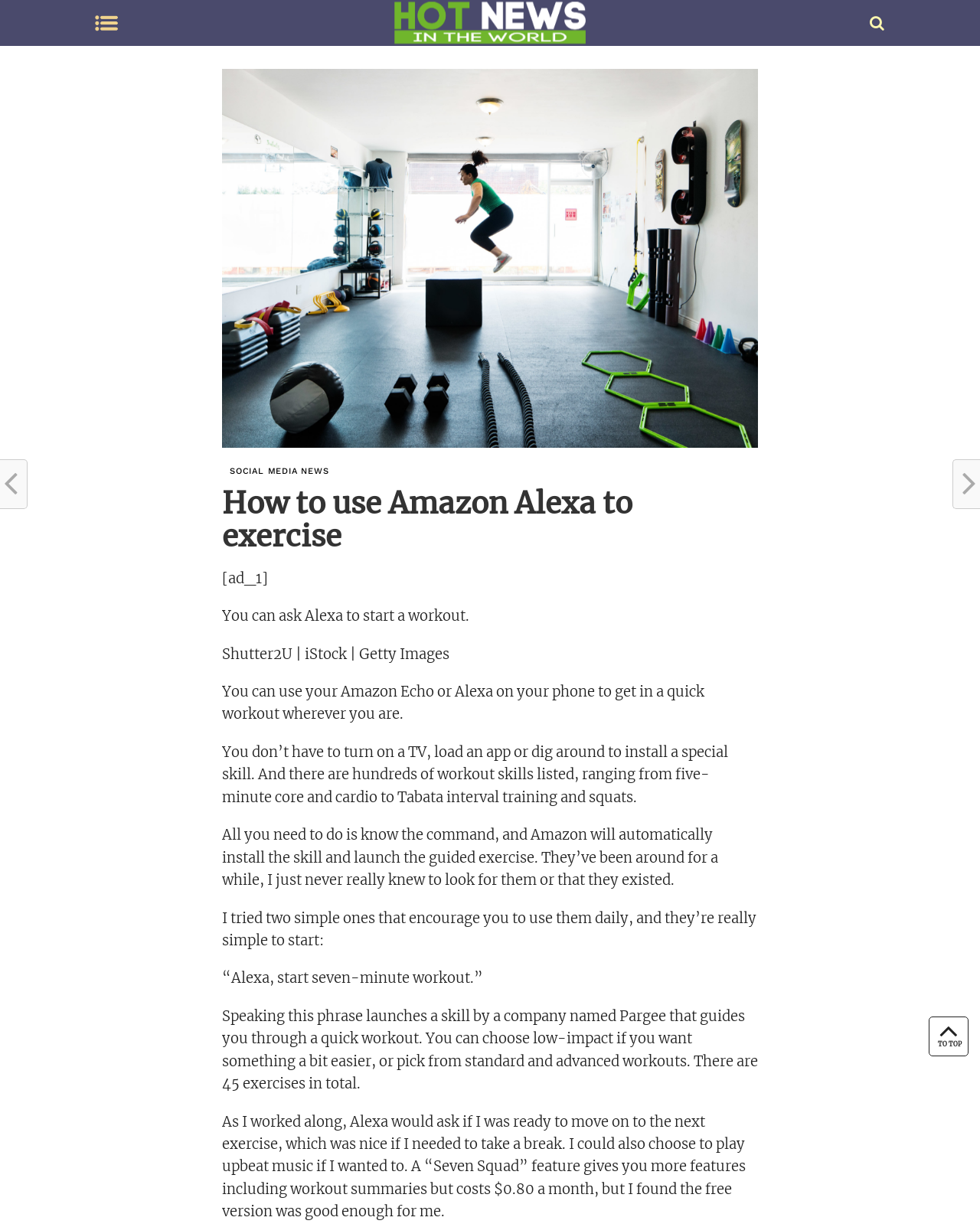Show the bounding box coordinates for the HTML element described as: "parent_node: Hot News in World".

[0.402, 0.026, 0.598, 0.038]